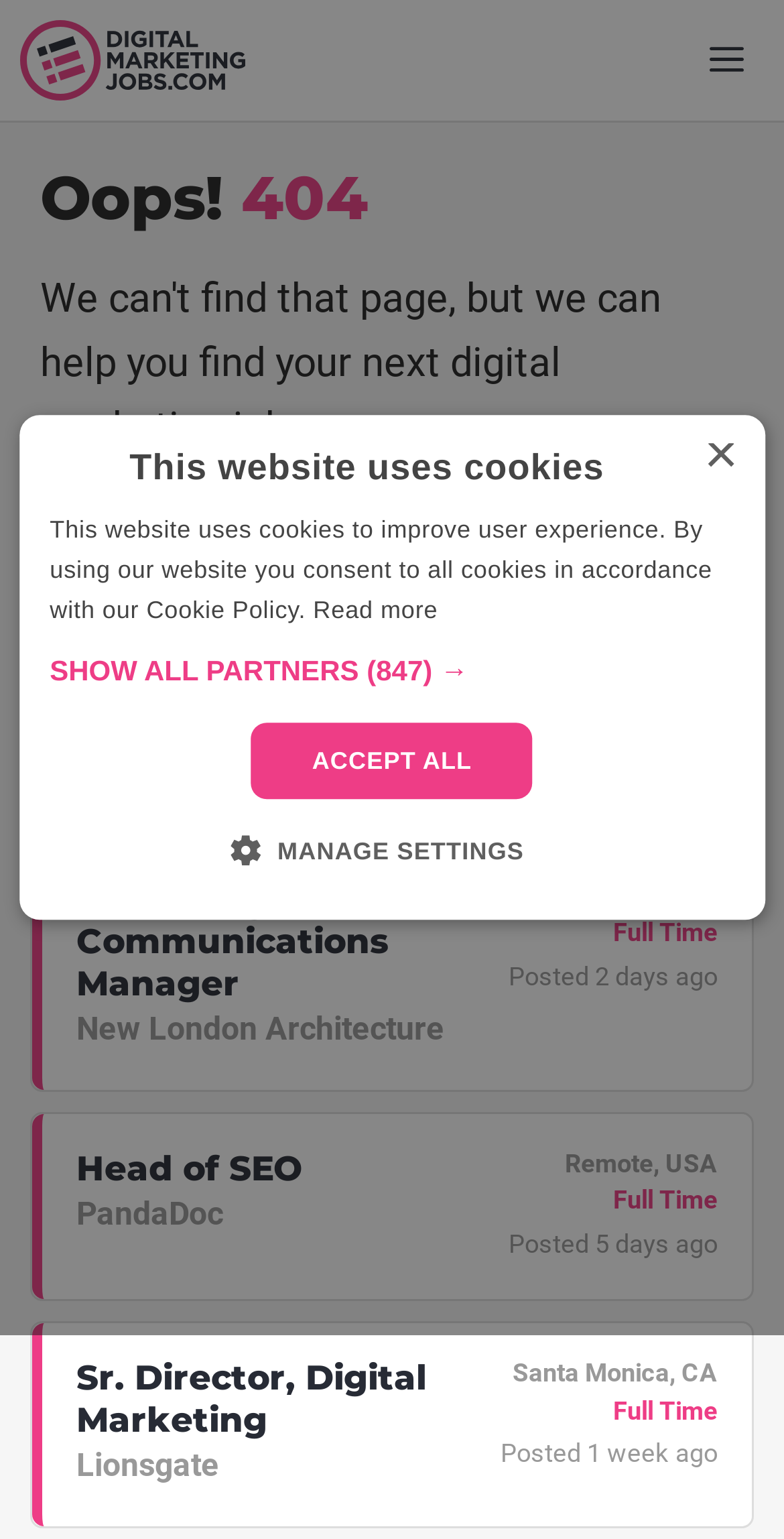Using the elements shown in the image, answer the question comprehensively: What is the search bar placeholder text?

I looked at the search bar on the webpage and found its placeholder text, which is 'Job title, keywords or location'.